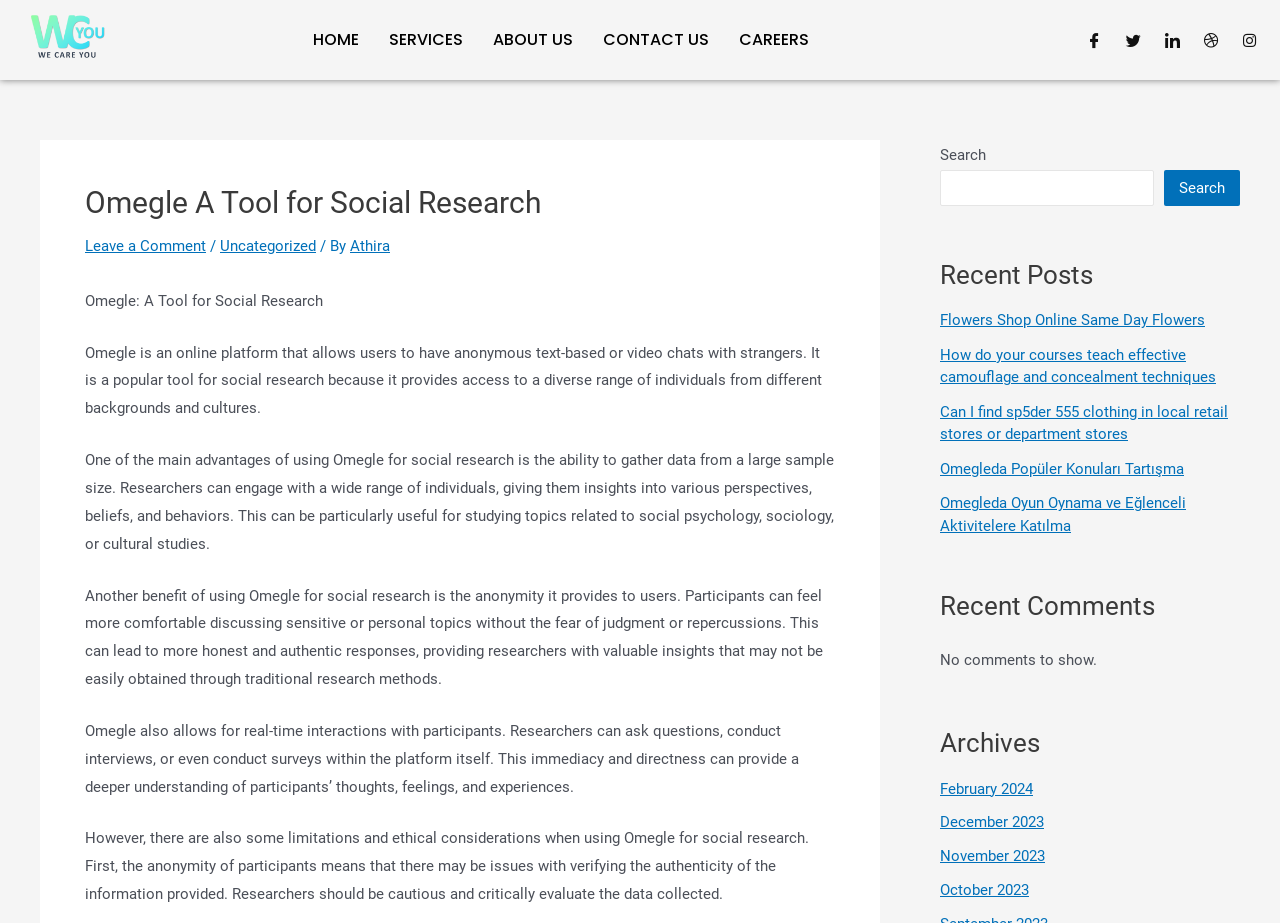Answer briefly with one word or phrase:
What can researchers do on Omegle?

Conduct interviews